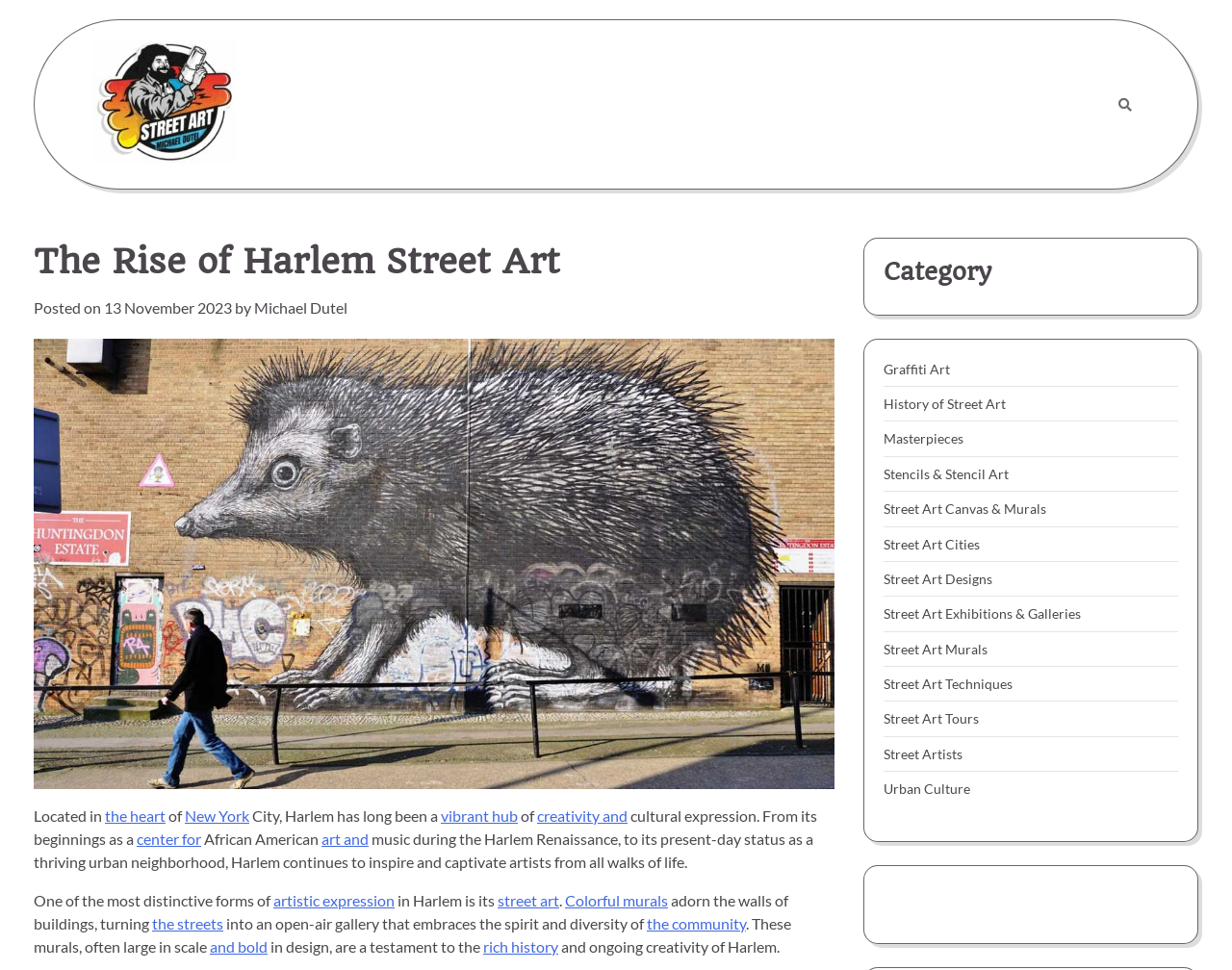Find the bounding box coordinates for the area you need to click to carry out the instruction: "Read more about the history of street art". The coordinates should be four float numbers between 0 and 1, indicated as [left, top, right, bottom].

[0.717, 0.408, 0.816, 0.425]